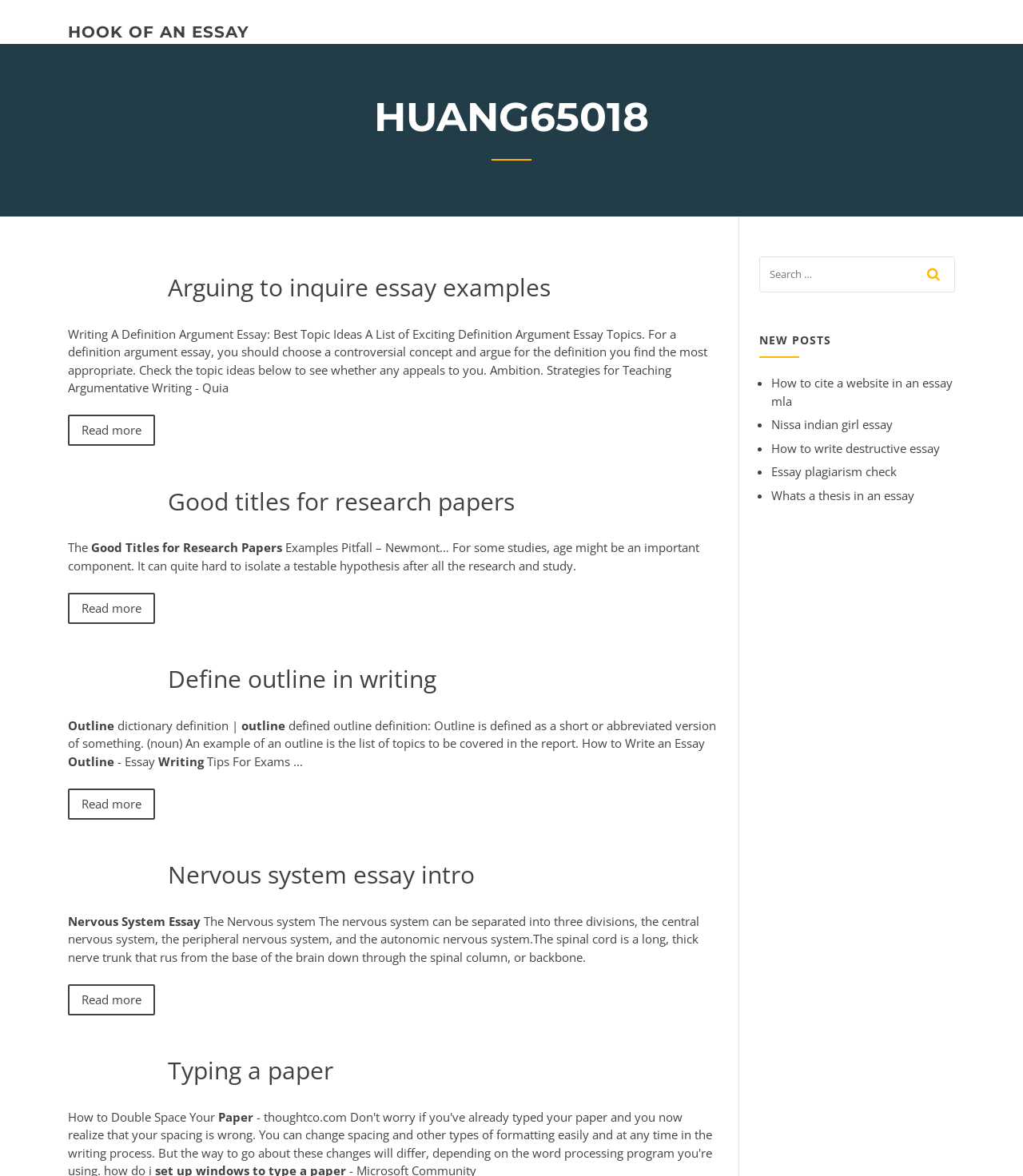Please locate the UI element described by "Essay plagiarism check" and provide its bounding box coordinates.

[0.754, 0.394, 0.877, 0.408]